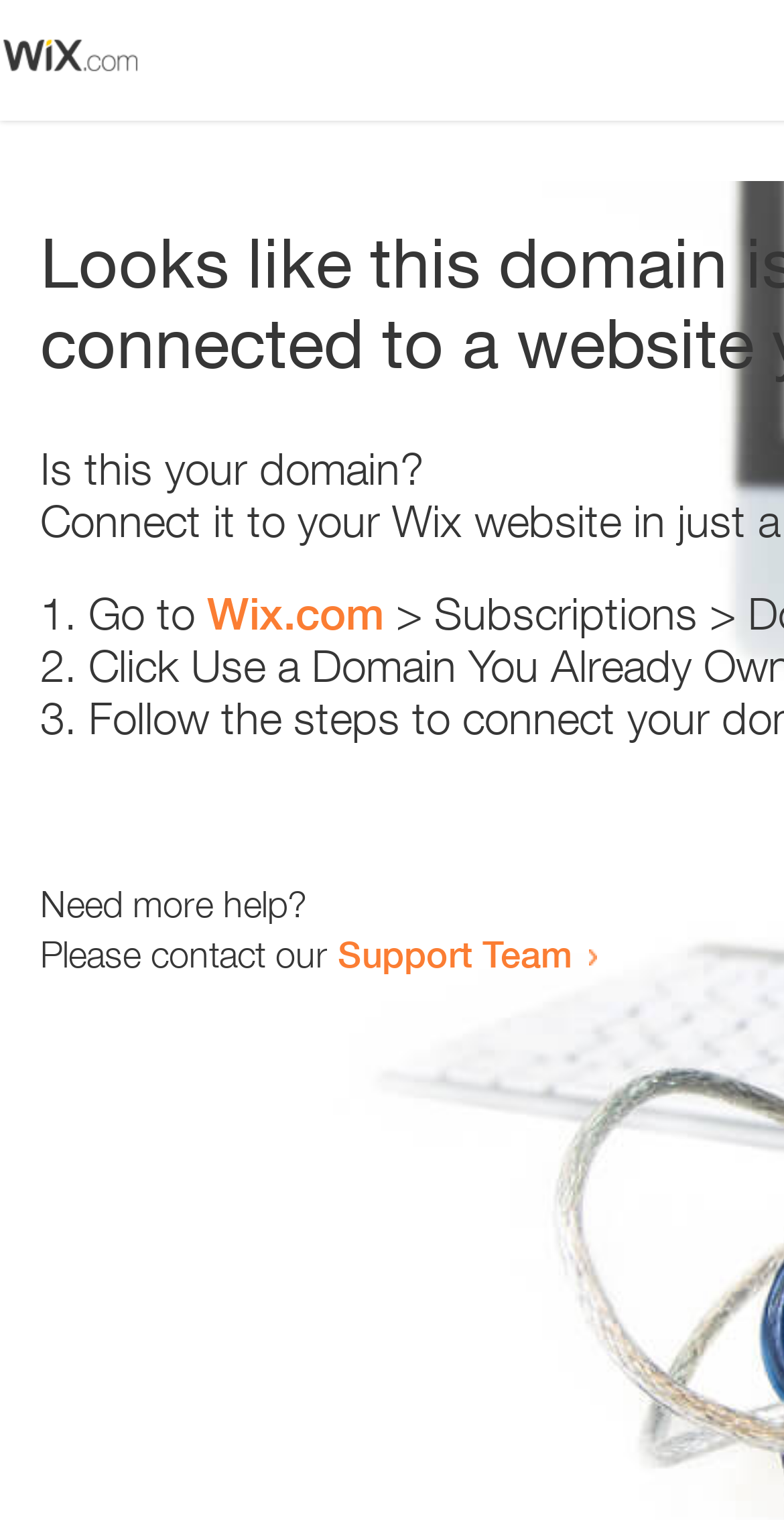Generate the main heading text from the webpage.

Looks like this domain isn't
connected to a website yet